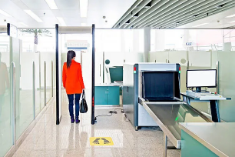Please provide a comprehensive response to the question based on the details in the image: What is guiding travelers through the security process?

A directional floor sign is visible in the image, which is guiding travelers through the security process. This sign is an important feature of the airport's design, ensuring that passengers navigate the security checkpoint efficiently and effectively.